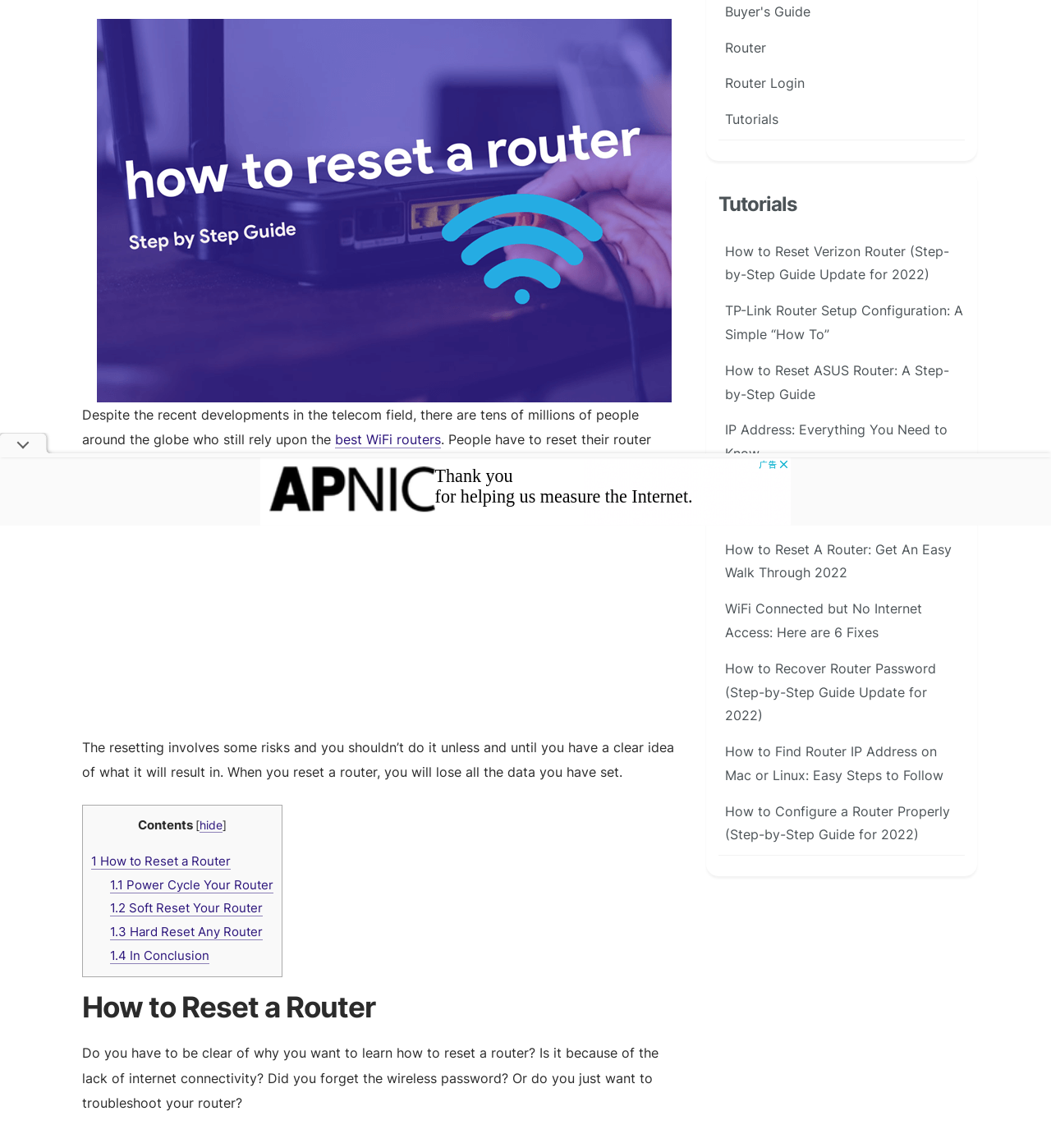Provide the bounding box coordinates in the format (top-left x, top-left y, bottom-right x, bottom-right y). All values are floating point numbers between 0 and 1. Determine the bounding box coordinate of the UI element described as: hide

[0.19, 0.713, 0.212, 0.725]